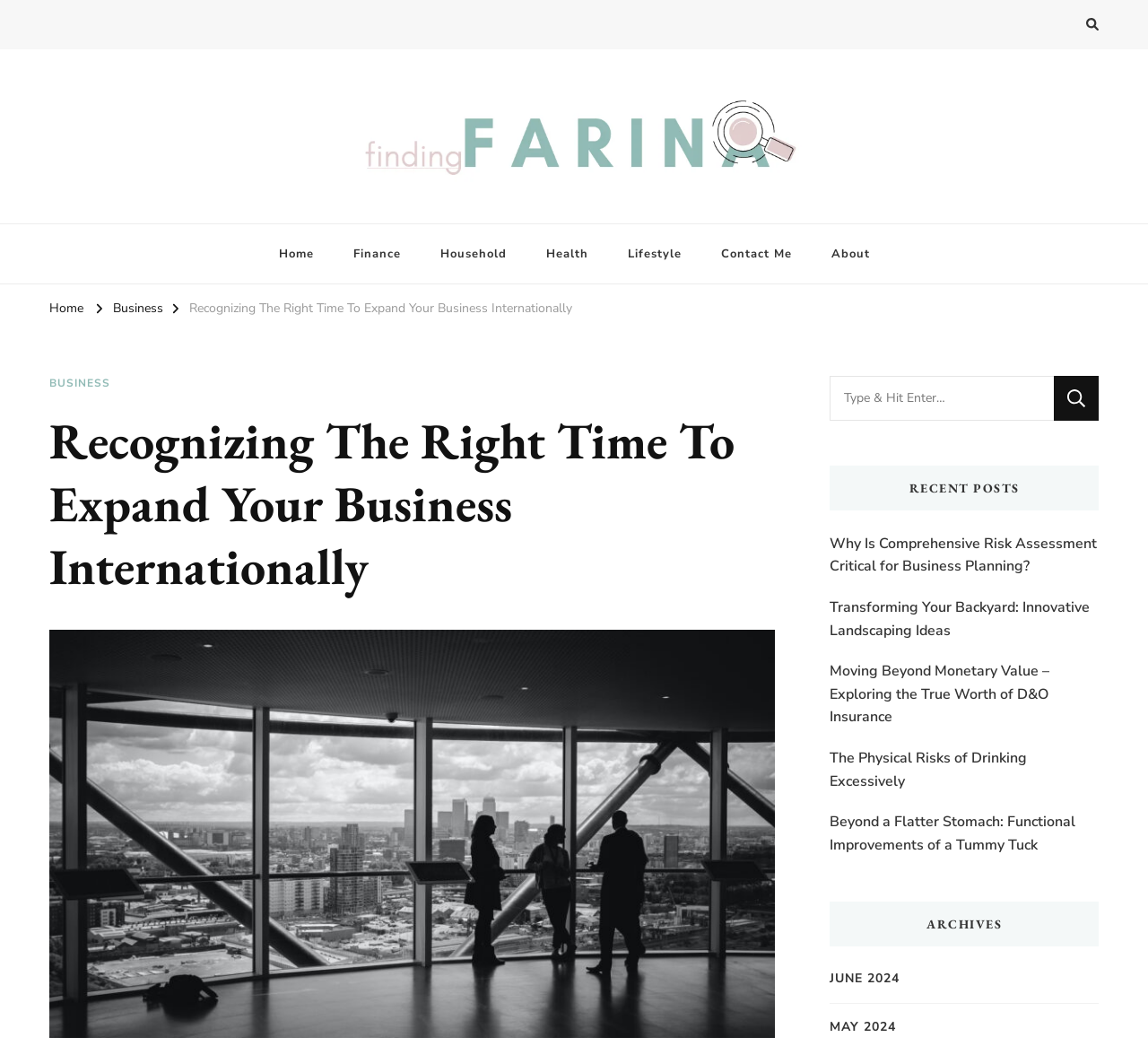Kindly determine the bounding box coordinates of the area that needs to be clicked to fulfill this instruction: "Read the 'Recognizing The Right Time To Expand Your Business Internationally' article".

[0.165, 0.286, 0.498, 0.302]